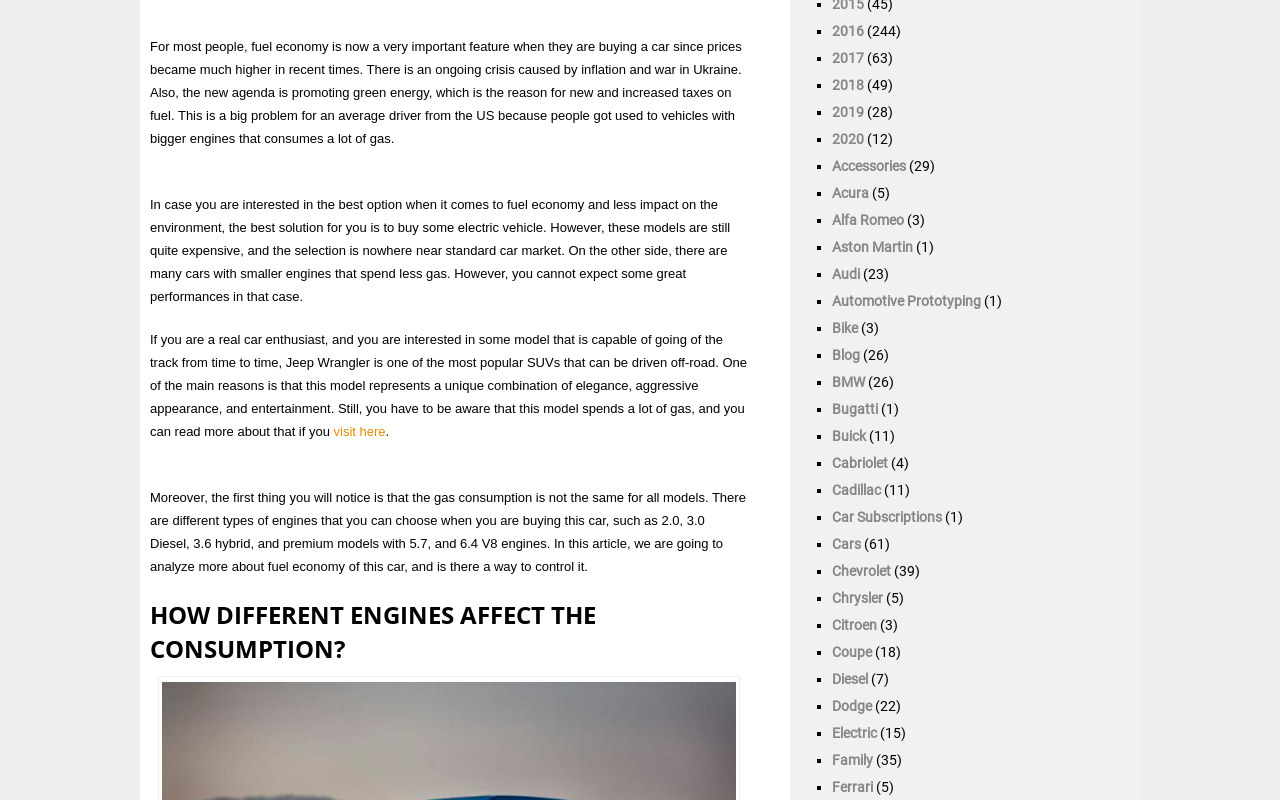From the webpage screenshot, predict the bounding box of the UI element that matches this description: "WordPress.tv ↗".

None